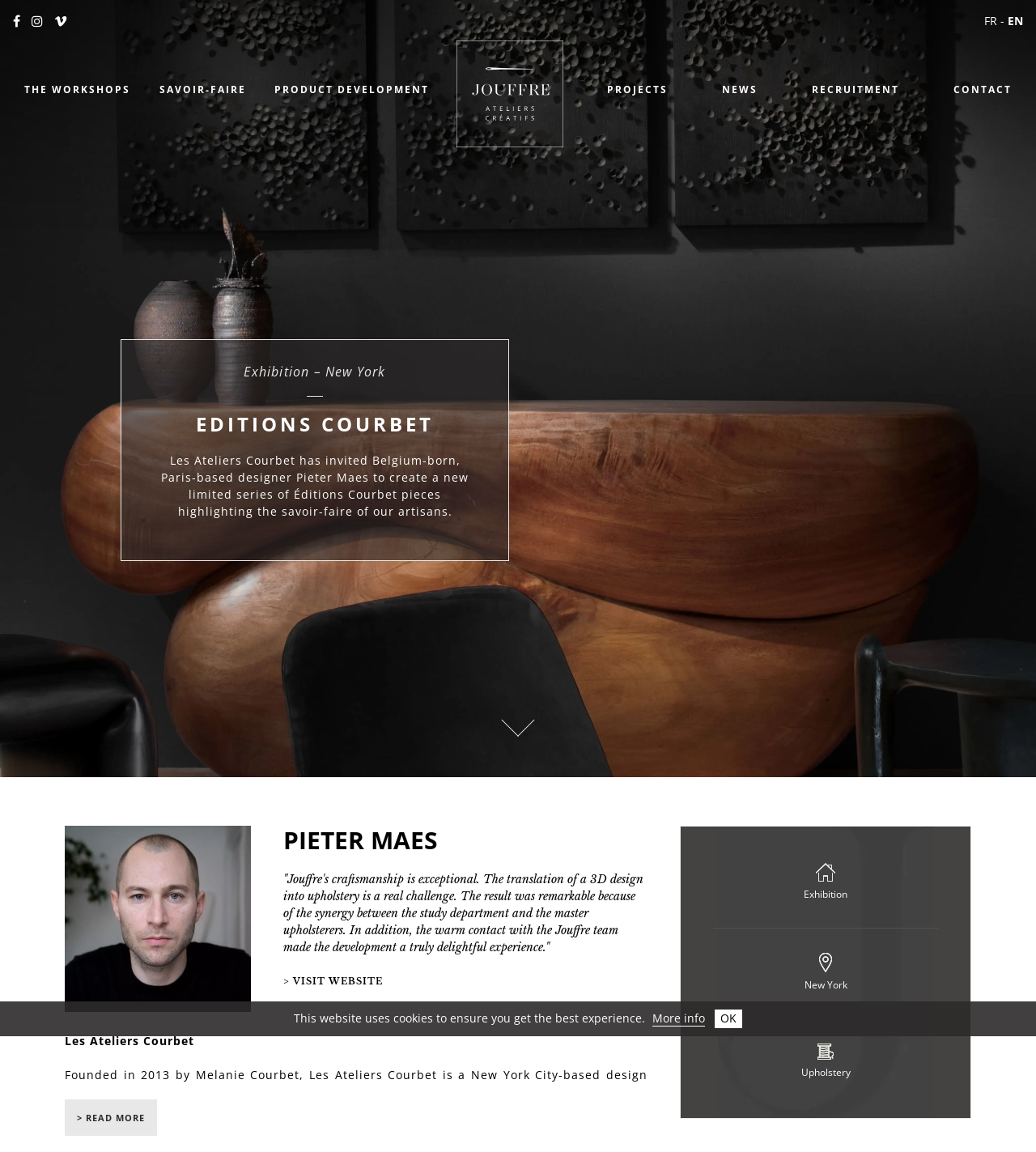Specify the bounding box coordinates of the element's region that should be clicked to achieve the following instruction: "Learn more about the exhibition in New York". The bounding box coordinates consist of four float numbers between 0 and 1, in the format [left, top, right, bottom].

[0.776, 0.849, 0.818, 0.861]